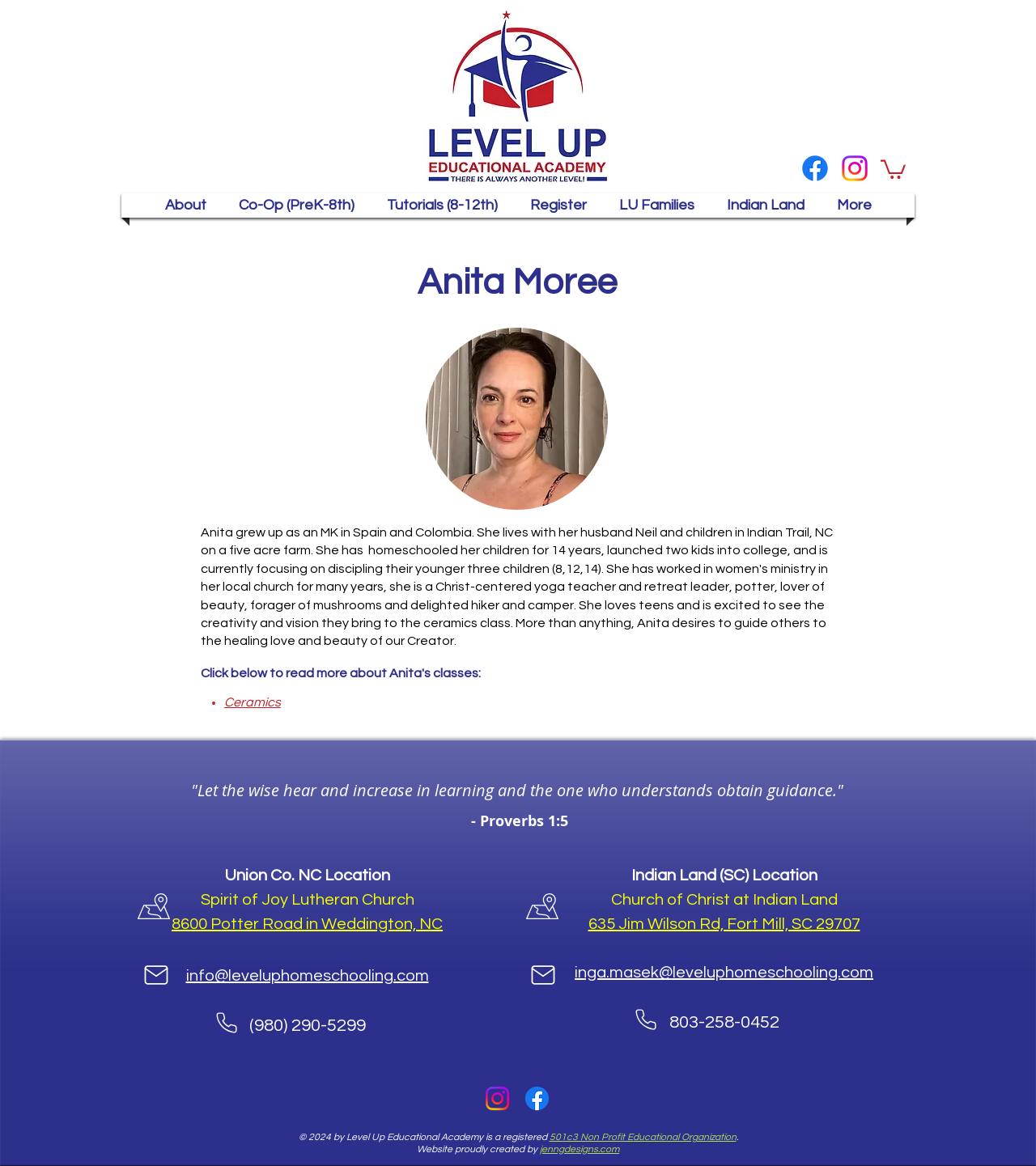What is the phone number of the Indian Land (SC) Location?
Please respond to the question with a detailed and informative answer.

I found the answer by looking at the content section of the webpage, which mentions 'Indian Land (SC) Location' and provides a static text with the phone number '803-258-0452'. This suggests that the phone number of the Indian Land (SC) Location is 803-258-0452.